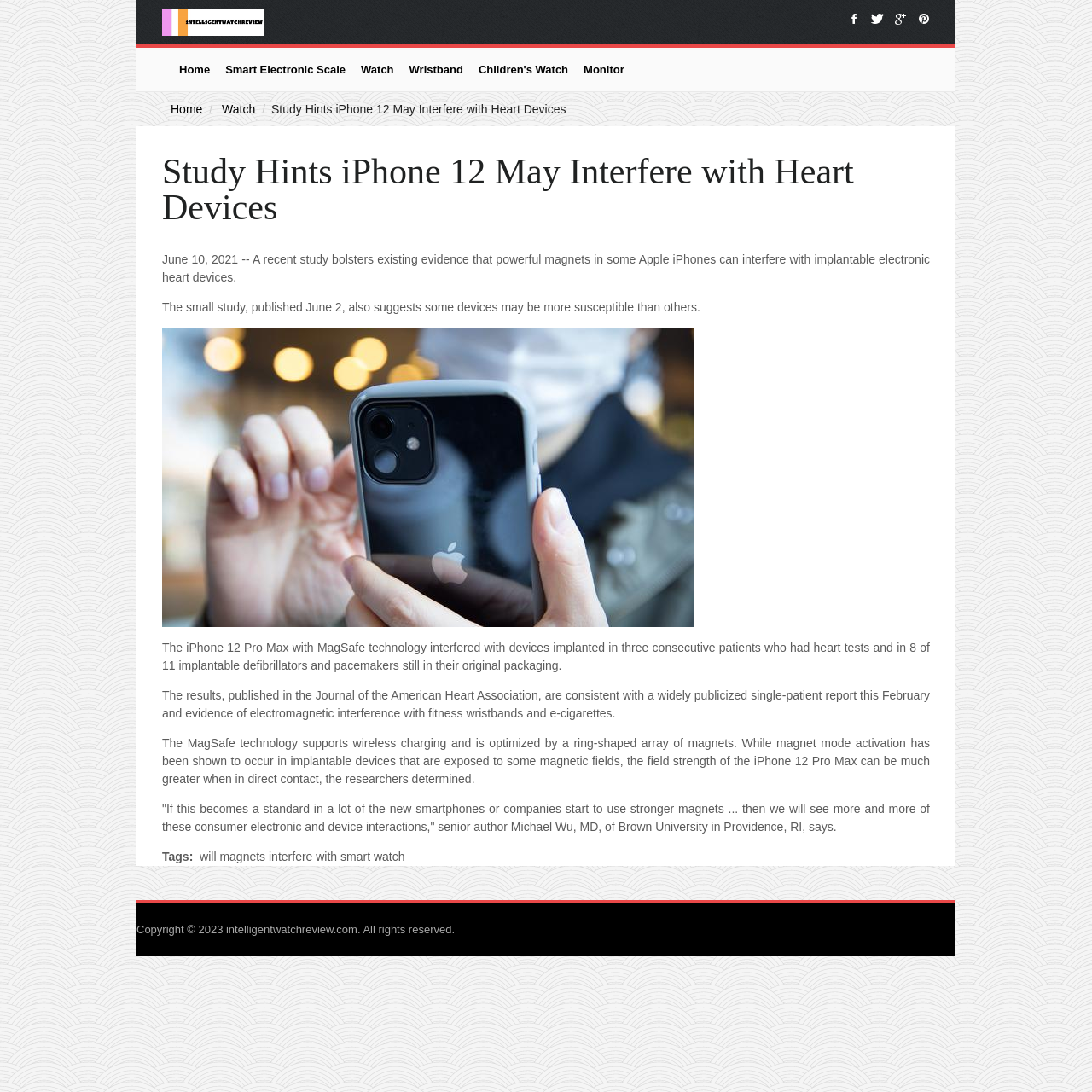Determine the bounding box coordinates of the region I should click to achieve the following instruction: "Click on the 'intelligentwatchreview' link". Ensure the bounding box coordinates are four float numbers between 0 and 1, i.e., [left, top, right, bottom].

[0.148, 0.013, 0.242, 0.025]